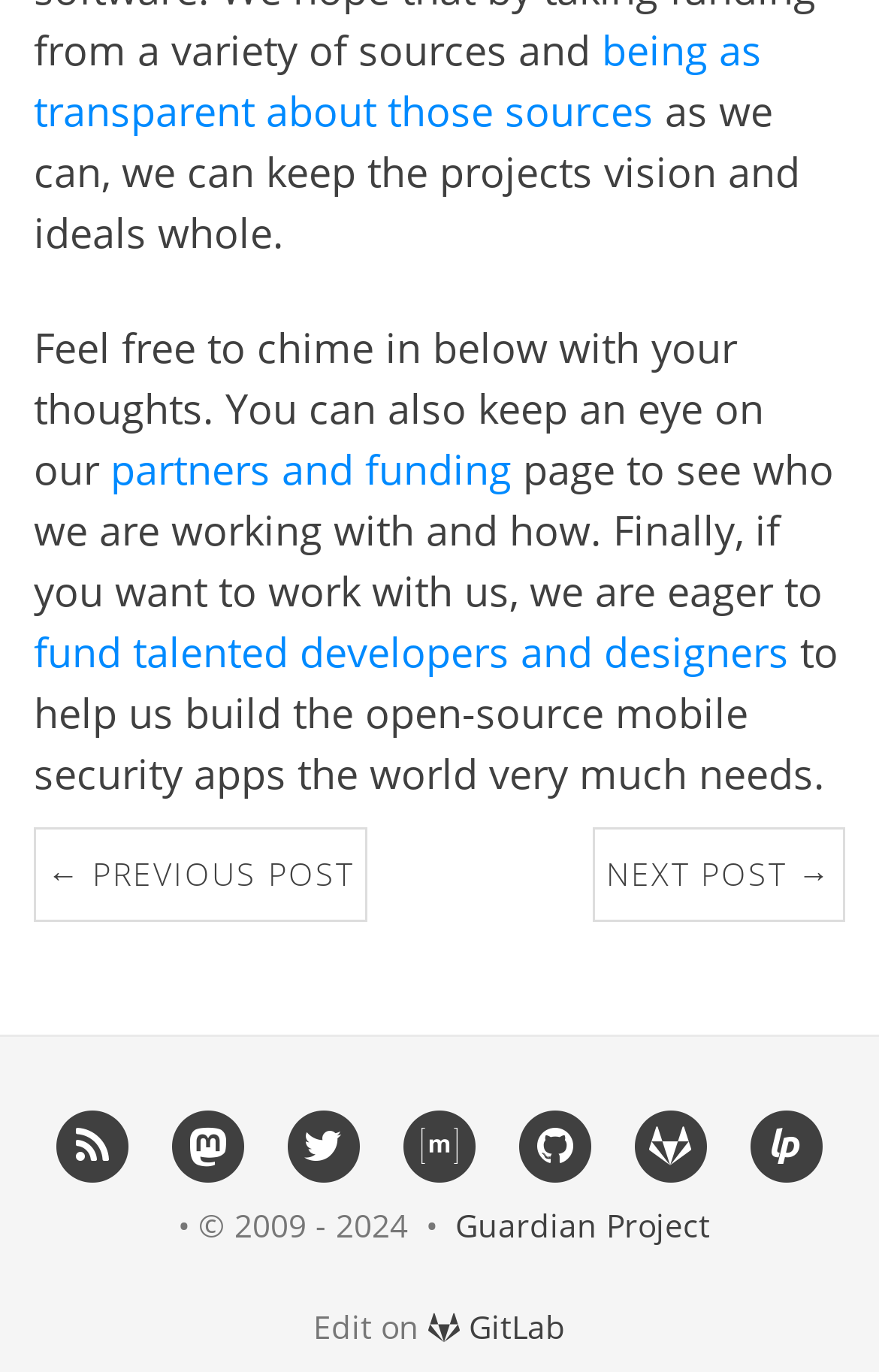Find the bounding box coordinates for the UI element that matches this description: "Upcoming Events".

None